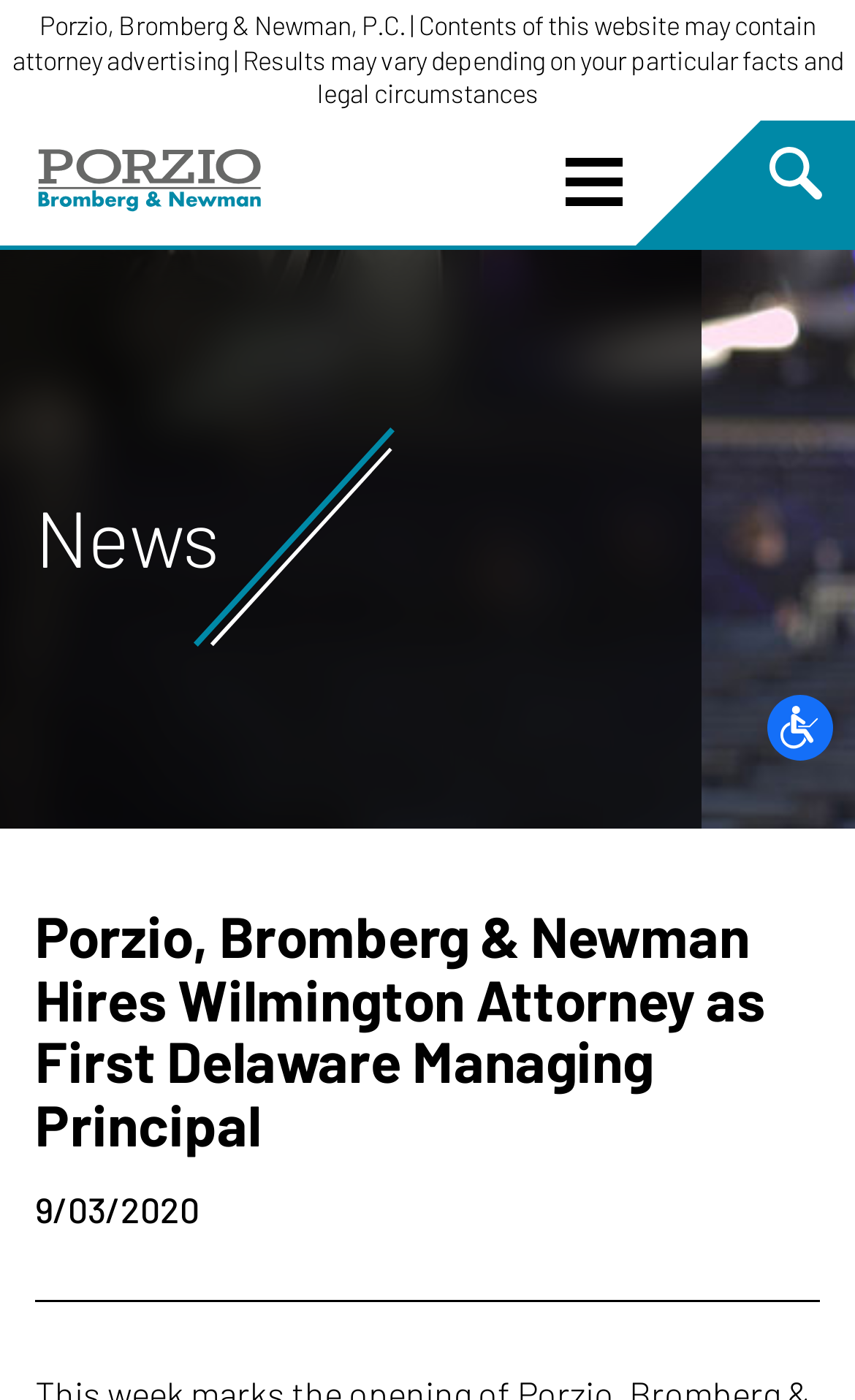Using the given description, provide the bounding box coordinates formatted as (top-left x, top-left y, bottom-right x, bottom-right y), with all values being floating point numbers between 0 and 1. Description: Open Site Search

[0.887, 0.1, 0.974, 0.152]